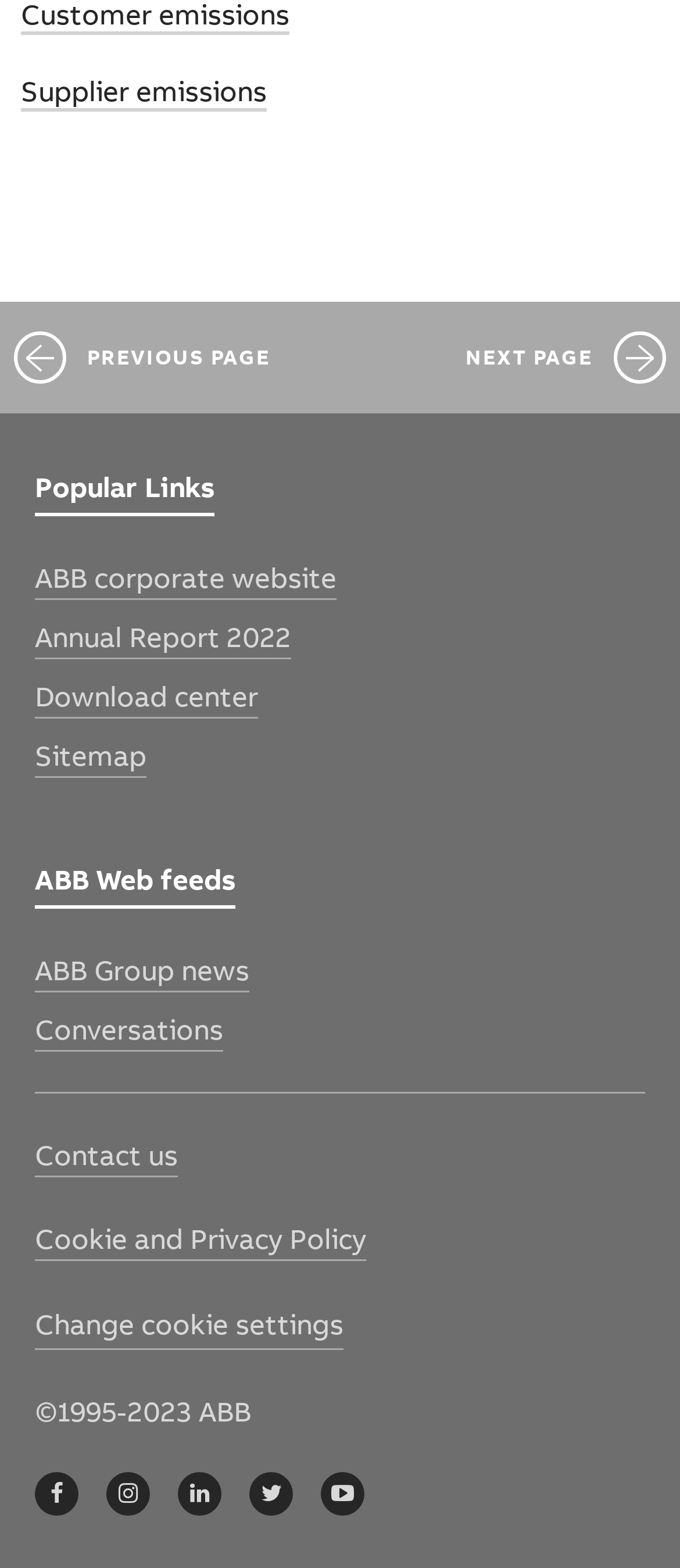Predict the bounding box coordinates of the area that should be clicked to accomplish the following instruction: "check health news". The bounding box coordinates should consist of four float numbers between 0 and 1, i.e., [left, top, right, bottom].

None